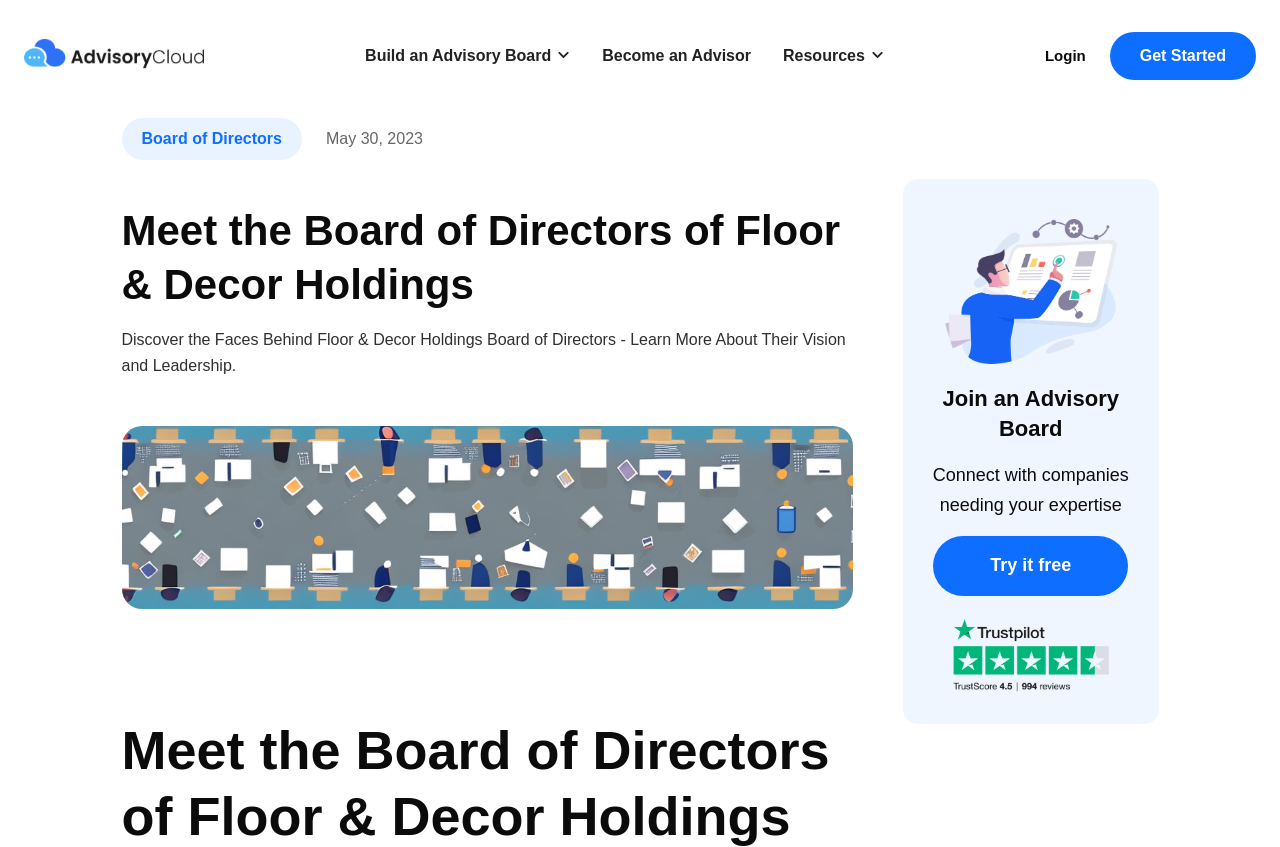What is the purpose of the 'Try it free' button?
Kindly offer a comprehensive and detailed response to the question.

The 'Try it free' button is a call-to-action element that allows users to join an advisory board, which is likely a free trial or a way to experience the AdvisoryCloud platform without committing to a paid subscription.